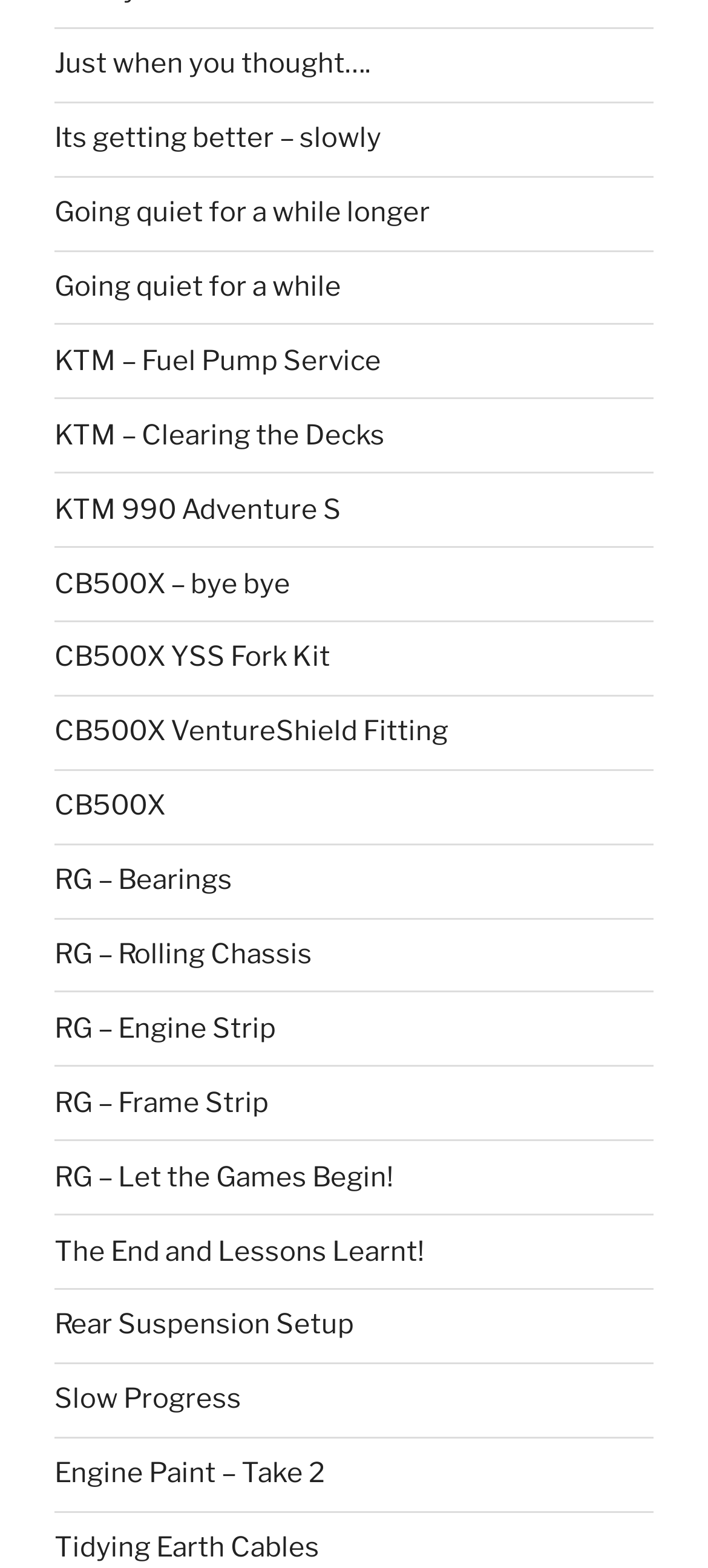Identify the bounding box coordinates for the region of the element that should be clicked to carry out the instruction: "read the article 'The End and Lessons Learnt!' ". The bounding box coordinates should be four float numbers between 0 and 1, i.e., [left, top, right, bottom].

[0.077, 0.787, 0.6, 0.808]